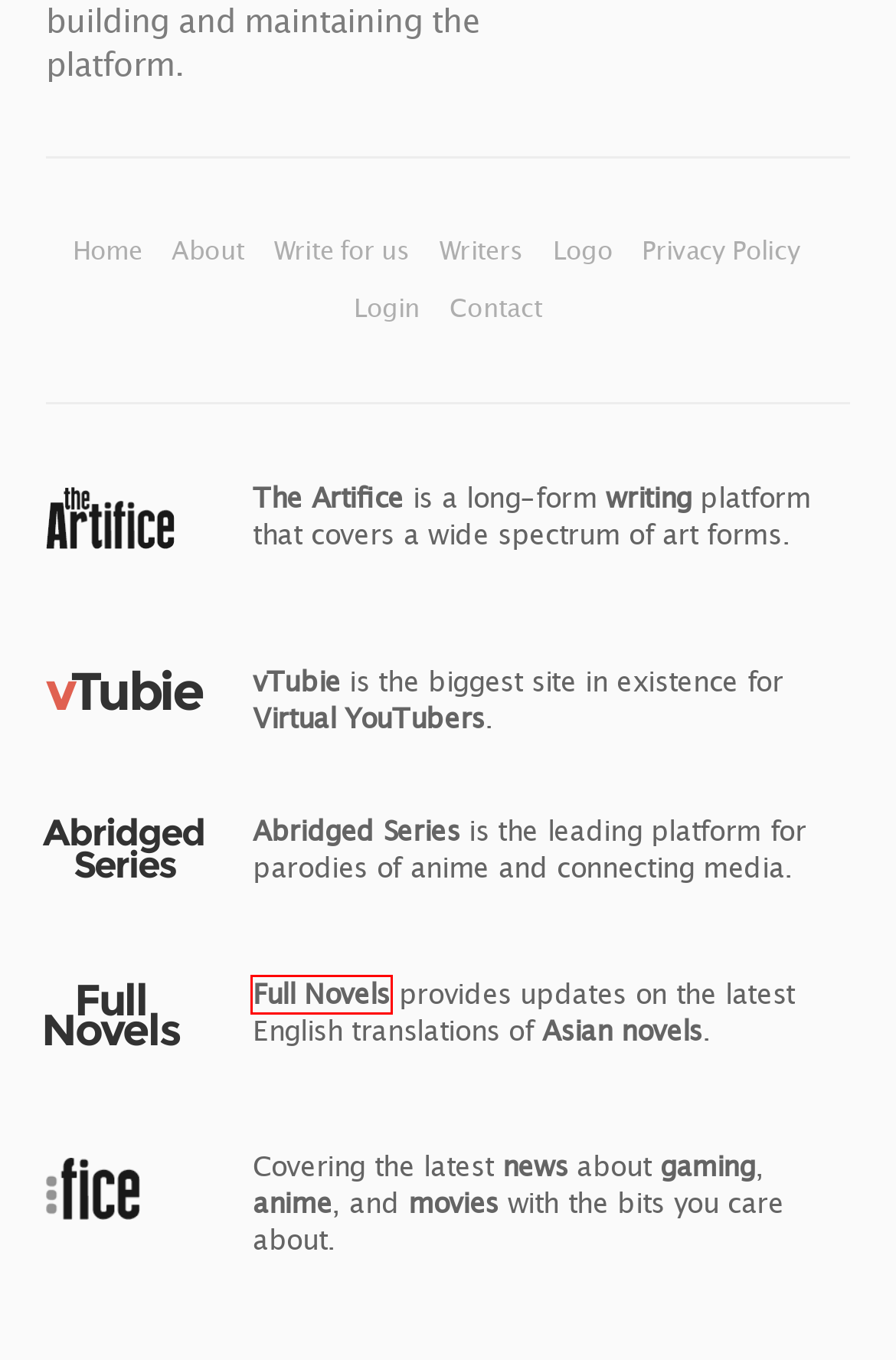Consider the screenshot of a webpage with a red bounding box around an element. Select the webpage description that best corresponds to the new page after clicking the element inside the red bounding box. Here are the candidates:
A. Full Novels — Asian Novel Translations
B. Abridged Series
C. The Artifice | www.the-artifice.com
D. Animefice | www.animefice.com
E. dtsnow – The Artifice
F. vTubie: Home of Virtual YouTubers (VTubers)
G. Gamefice | www.gamefice.com
H. Screenfice | www.screenfice.com

A